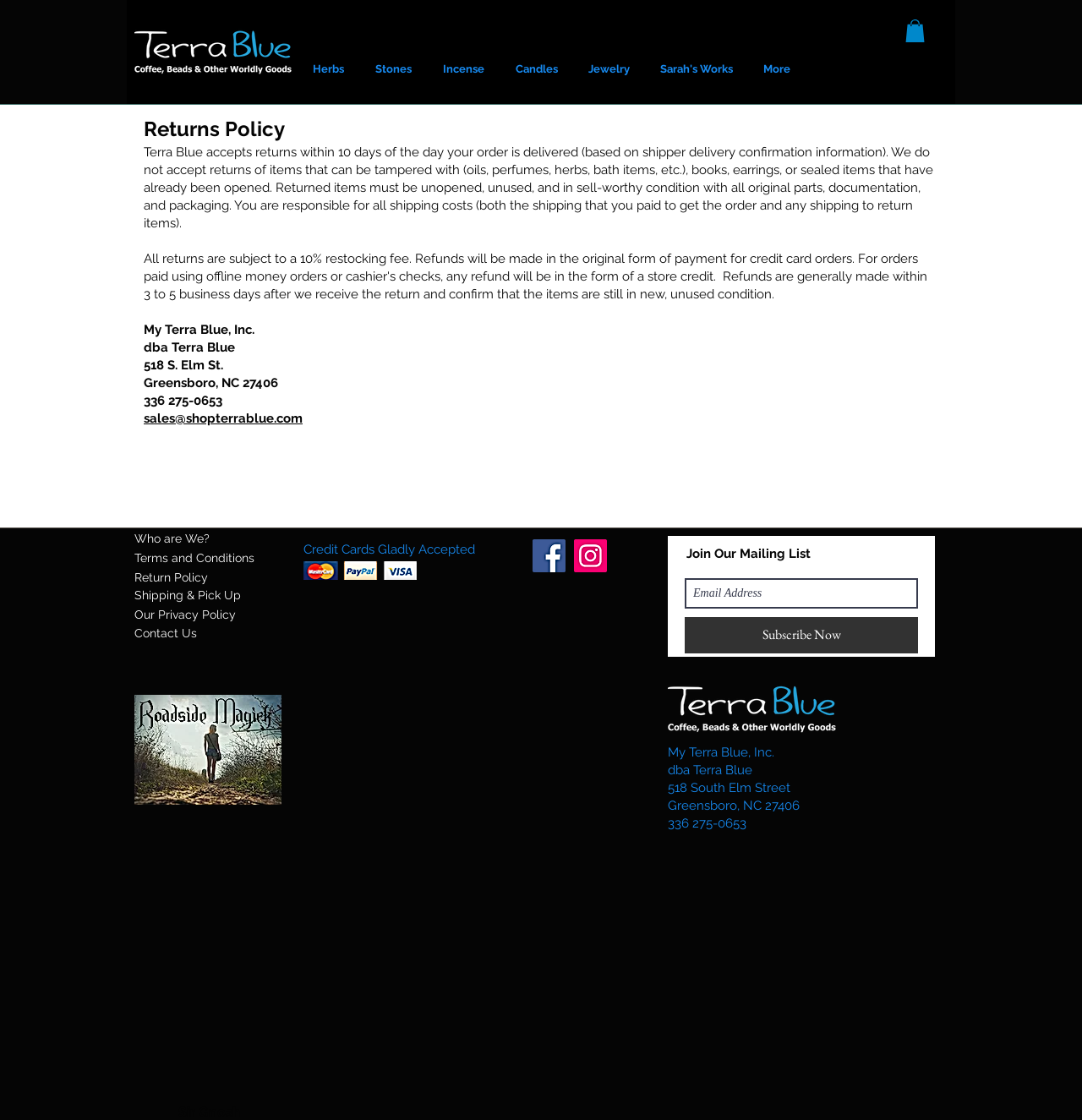Using the provided element description: "Shipping & Pick Up", identify the bounding box coordinates. The coordinates should be four floats between 0 and 1 in the order [left, top, right, bottom].

[0.124, 0.525, 0.223, 0.537]